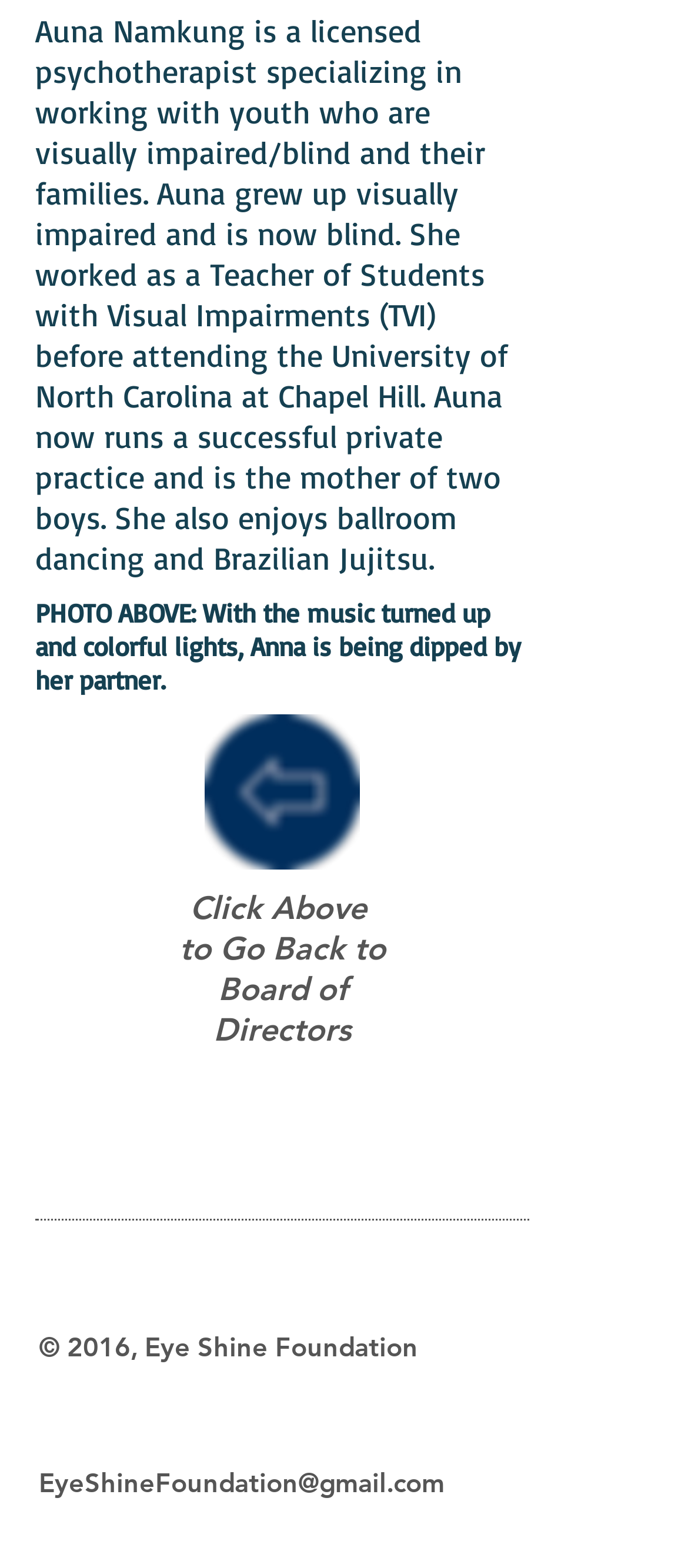Answer the question in one word or a short phrase:
What is the context of the photo above?

Ballroom dancing